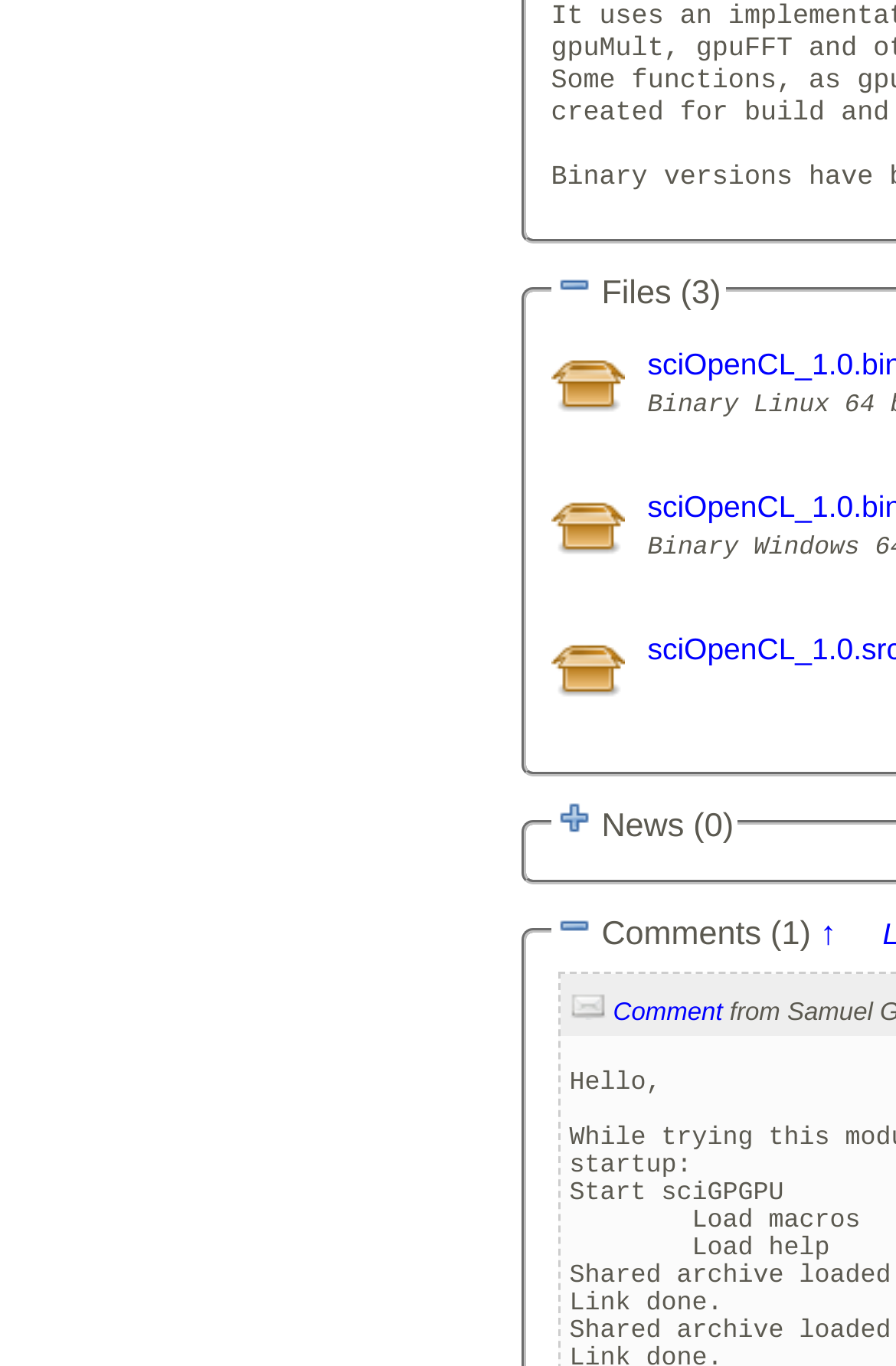Please provide a brief answer to the question using only one word or phrase: 
How many links are on the webpage?

4